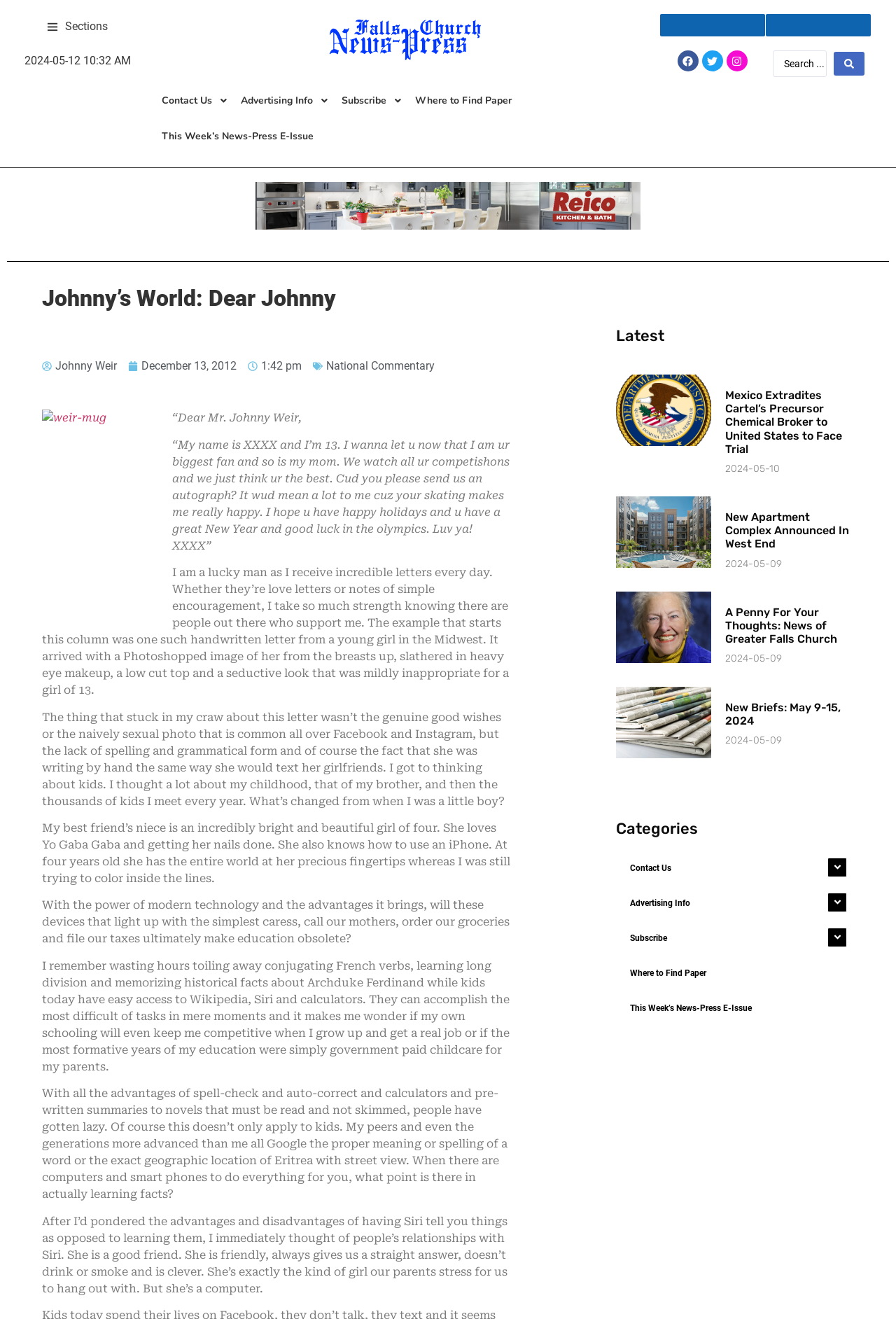Find the bounding box coordinates of the clickable area required to complete the following action: "Read Johnny Weir's article".

[0.047, 0.271, 0.13, 0.284]